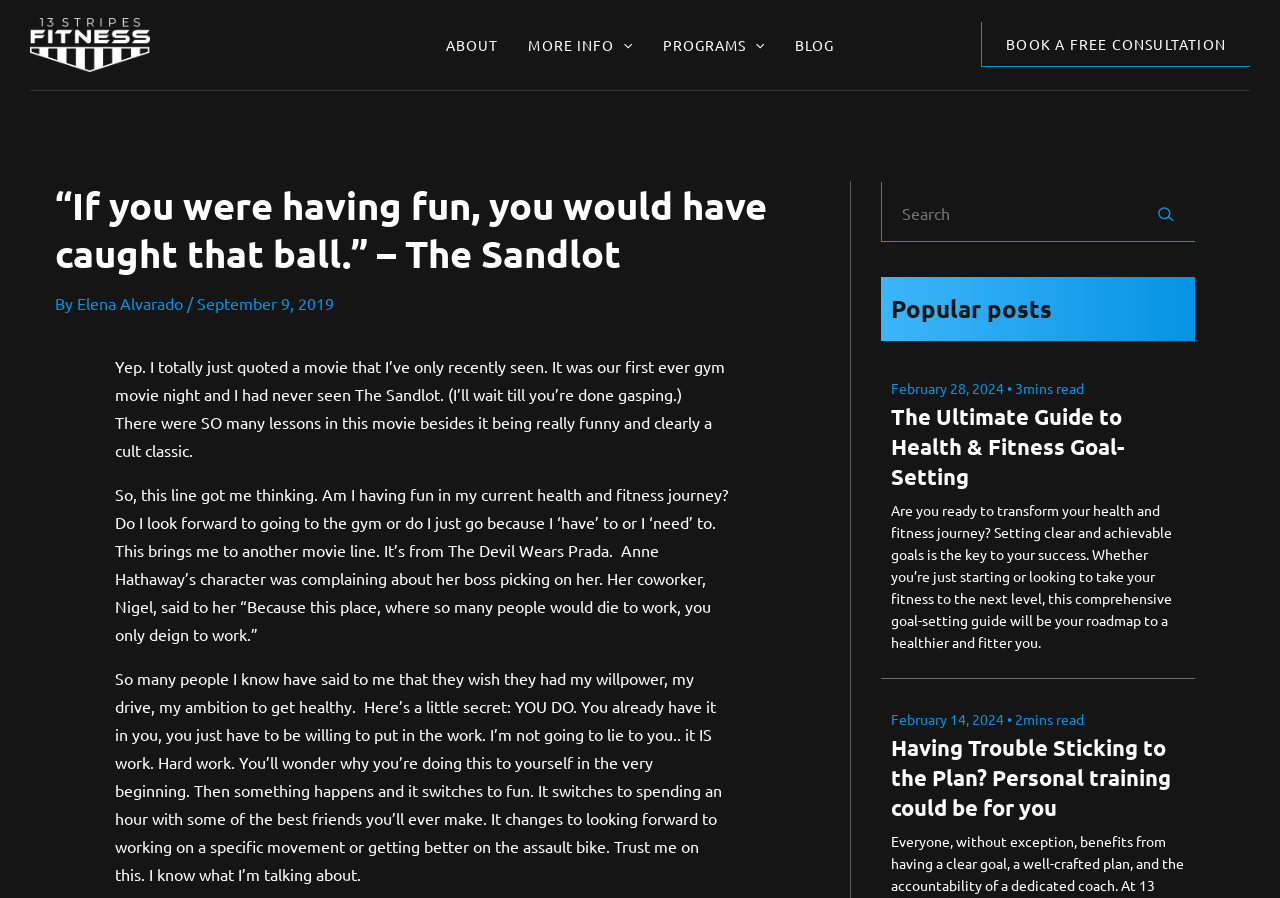Describe the entire webpage, focusing on both content and design.

The webpage appears to be a blog post from a fitness-related website. At the top, there is a navigation menu with links to "ABOUT", "MORE INFO", "PROGRAMS", and "BLOG". Below the navigation menu, there is a prominent call-to-action button "BOOK A FREE CONSULTATION".

The main content of the page is a blog post titled "“If you were having fun, you would have caught that ball.” – The Sandlot". The post is written by Elena Alvarado and dated September 9, 2019. The post begins with a quote from the movie The Sandlot and reflects on the importance of having fun in one's health and fitness journey. The author shares their personal experience of attending a gym movie night and realizing that they need to make their fitness journey more enjoyable.

The post is divided into several paragraphs, with the author sharing their thoughts on the importance of finding joy in fitness and encouraging readers to take control of their own health and fitness journey. The text is accompanied by no images, but there are several links to other blog posts and a search bar at the bottom of the page.

Below the main content, there is a section titled "Popular posts" with links to two other blog posts: "The Ultimate Guide to Health & Fitness Goal-Setting" and "Having Trouble Sticking to the Plan? Personal training could be for you". Each post has a brief summary and a heading with the title of the post.